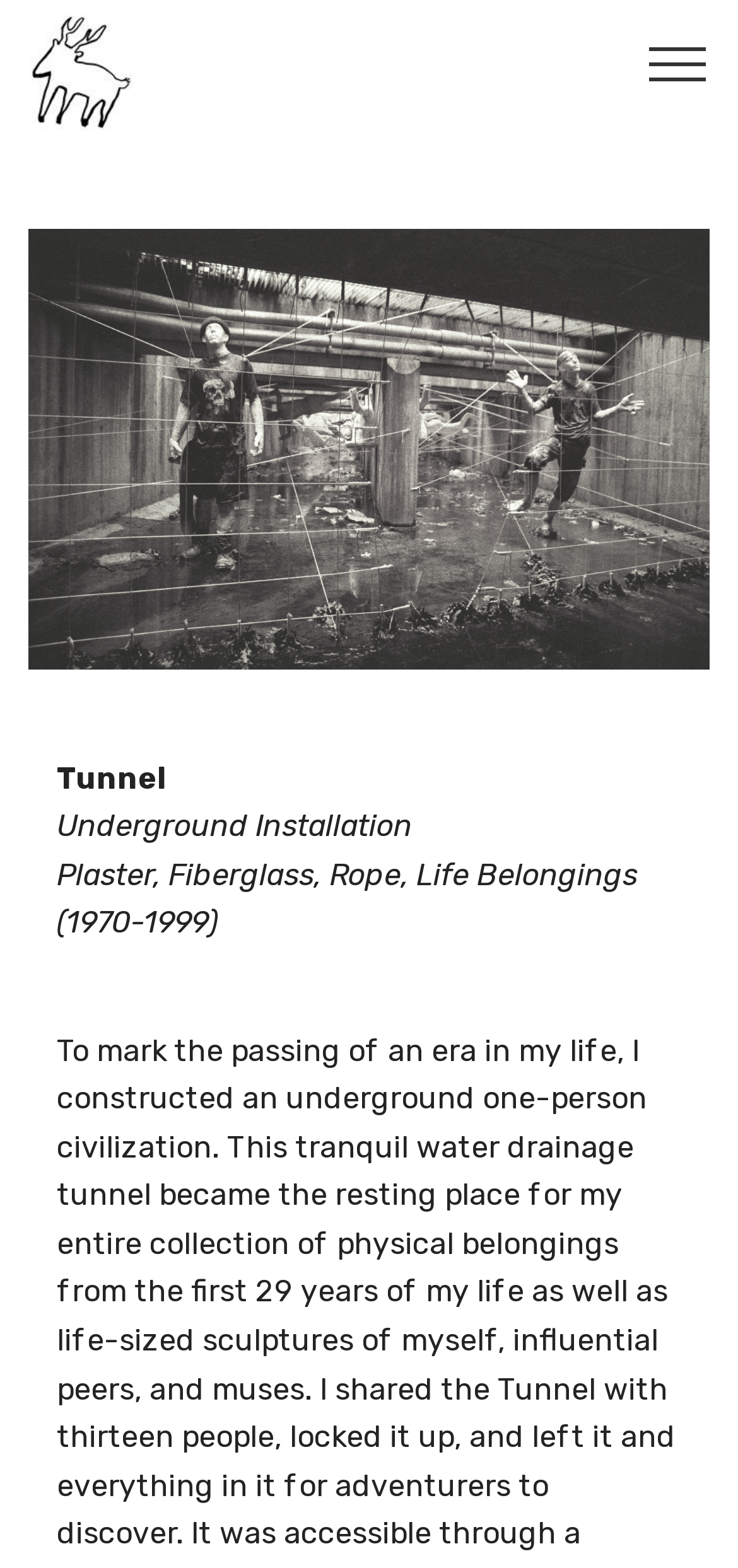Please answer the following question as detailed as possible based on the image: 
What is the main theme of this webpage?

Based on the image of statues in a tunnel and the text 'Tunnel' and 'Underground Installation', it can be inferred that the main theme of this webpage is related to tunnels or underground structures.